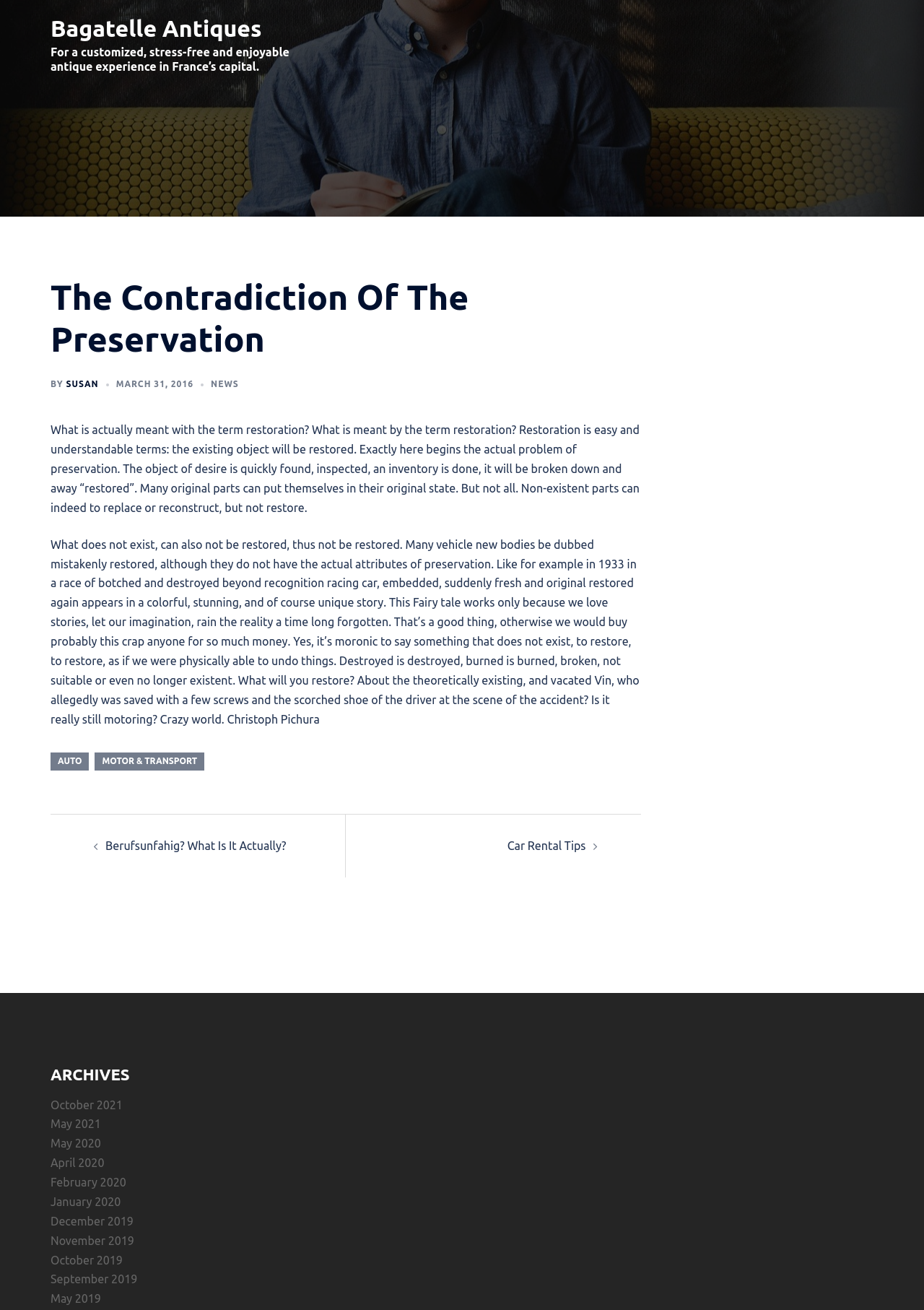What is the category of the link 'AUTO'?
Deliver a detailed and extensive answer to the question.

The link 'AUTO' is next to the link 'MOTOR & TRANSPORT', which suggests that 'AUTO' is a subcategory of 'MOTOR & TRANSPORT'.